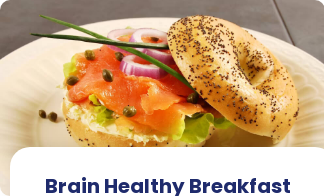Answer in one word or a short phrase: 
What is the purpose of this breakfast option?

Promoting cognitive health